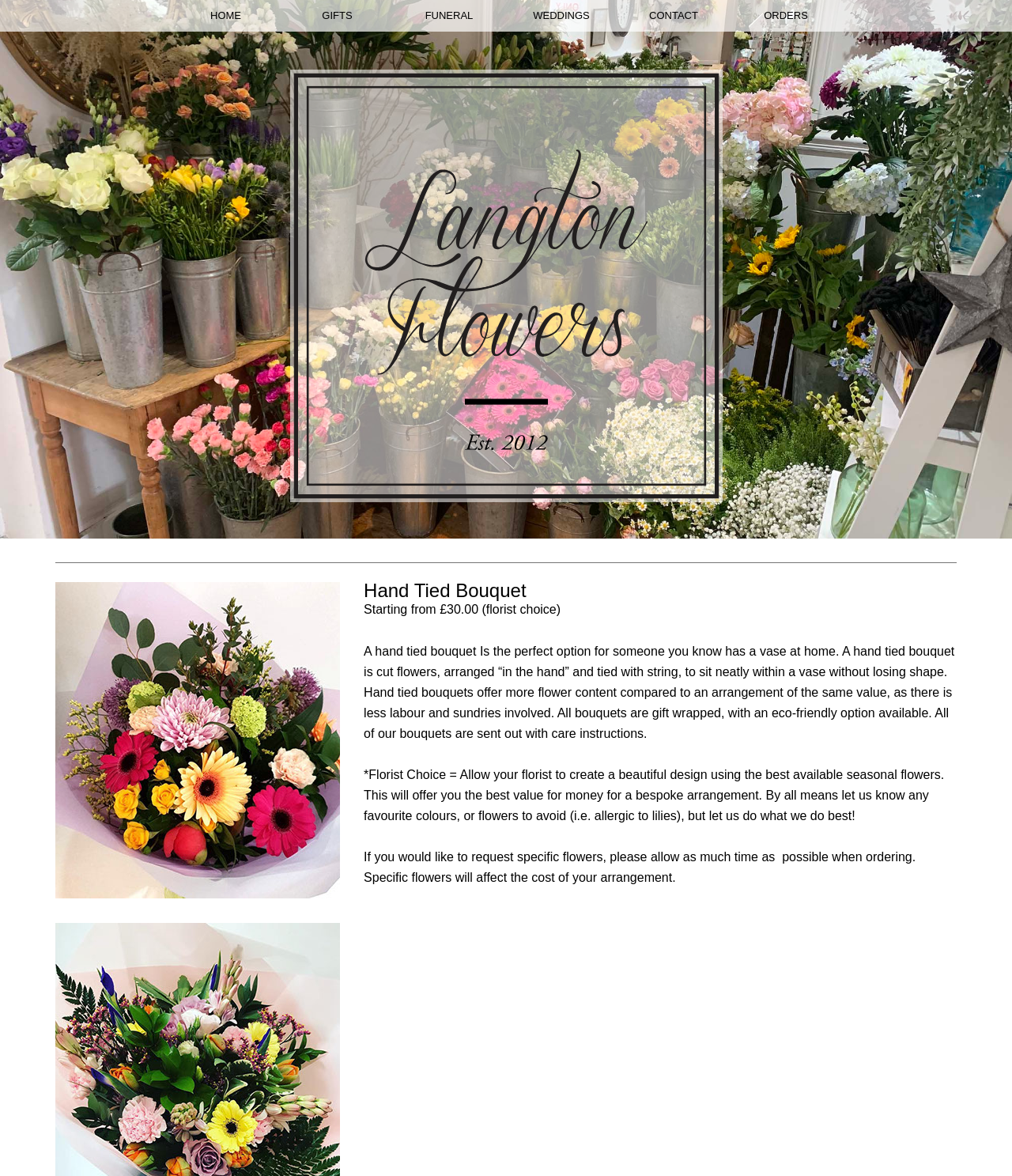Bounding box coordinates should be in the format (top-left x, top-left y, bottom-right x, bottom-right y) and all values should be floating point numbers between 0 and 1. Determine the bounding box coordinate for the UI element described as: Gifts

[0.278, 0.0, 0.388, 0.027]